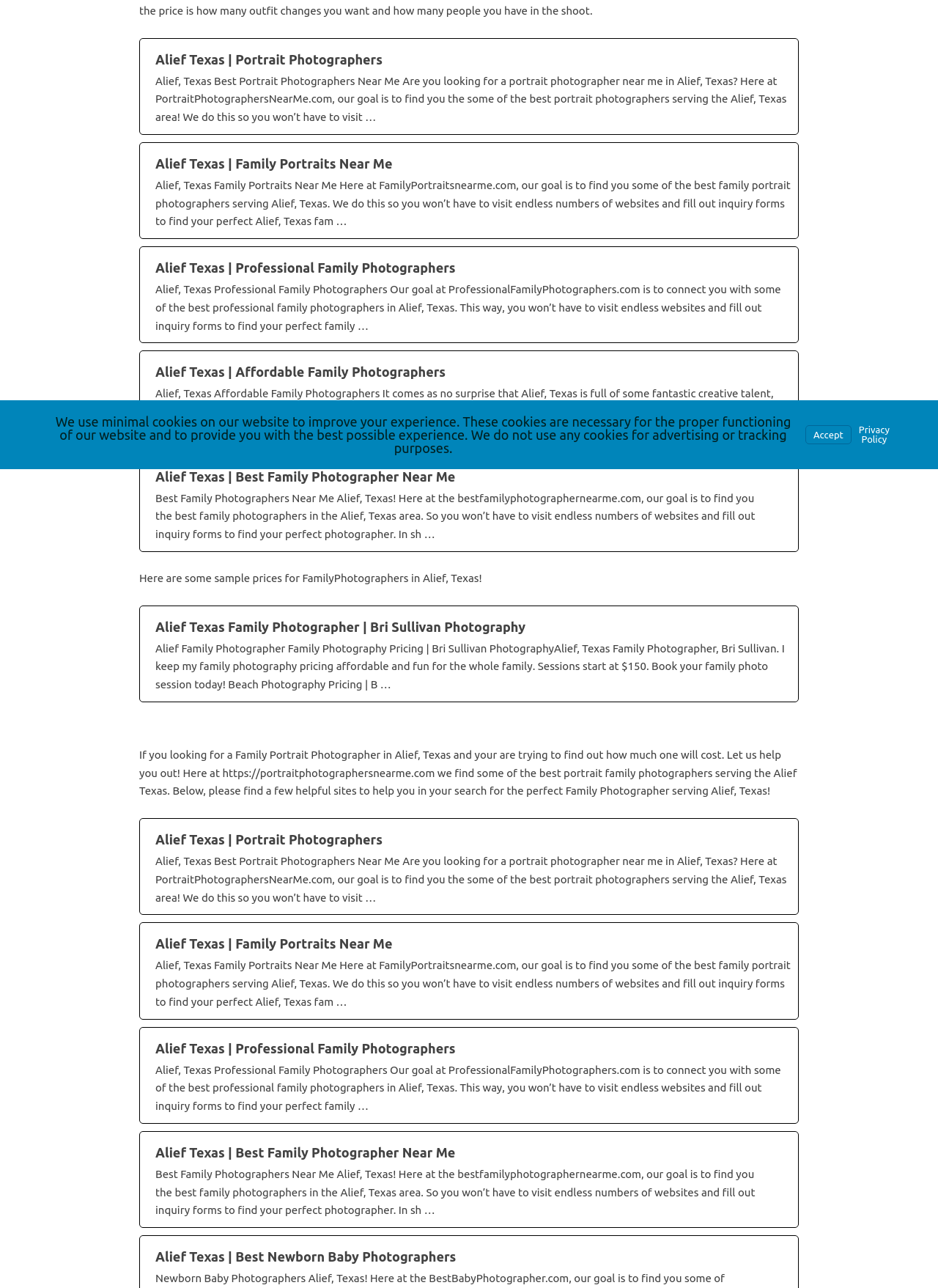Give the bounding box coordinates for this UI element: "portrait photographers". The coordinates should be four float numbers between 0 and 1, arranged as [left, top, right, bottom].

[0.59, 0.678, 0.714, 0.688]